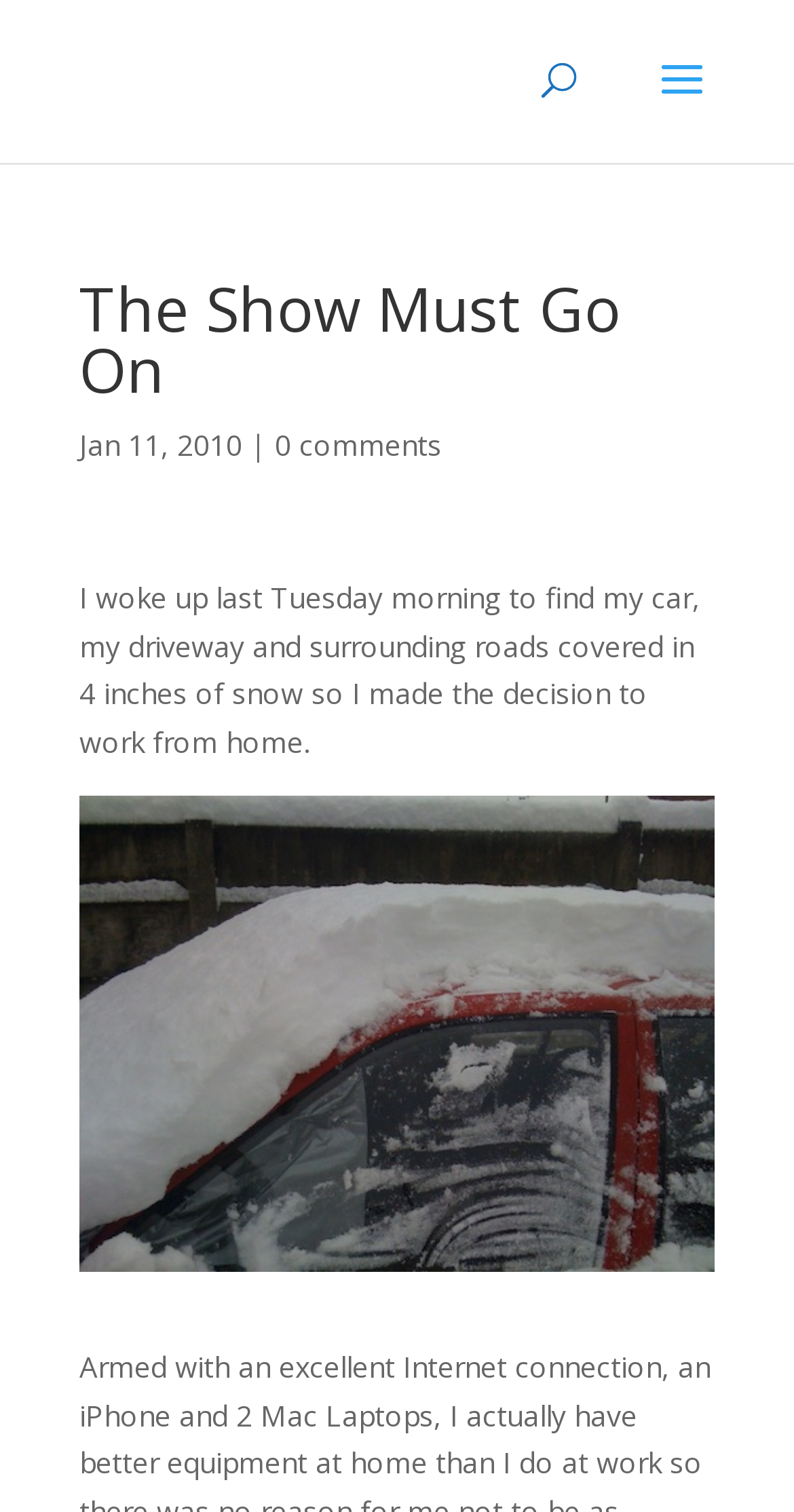What is the date of the blog post?
Please respond to the question thoroughly and include all relevant details.

I found the date of the blog post by looking at the text 'Jan 11, 2010' which is located below the main heading and above the blog post content.